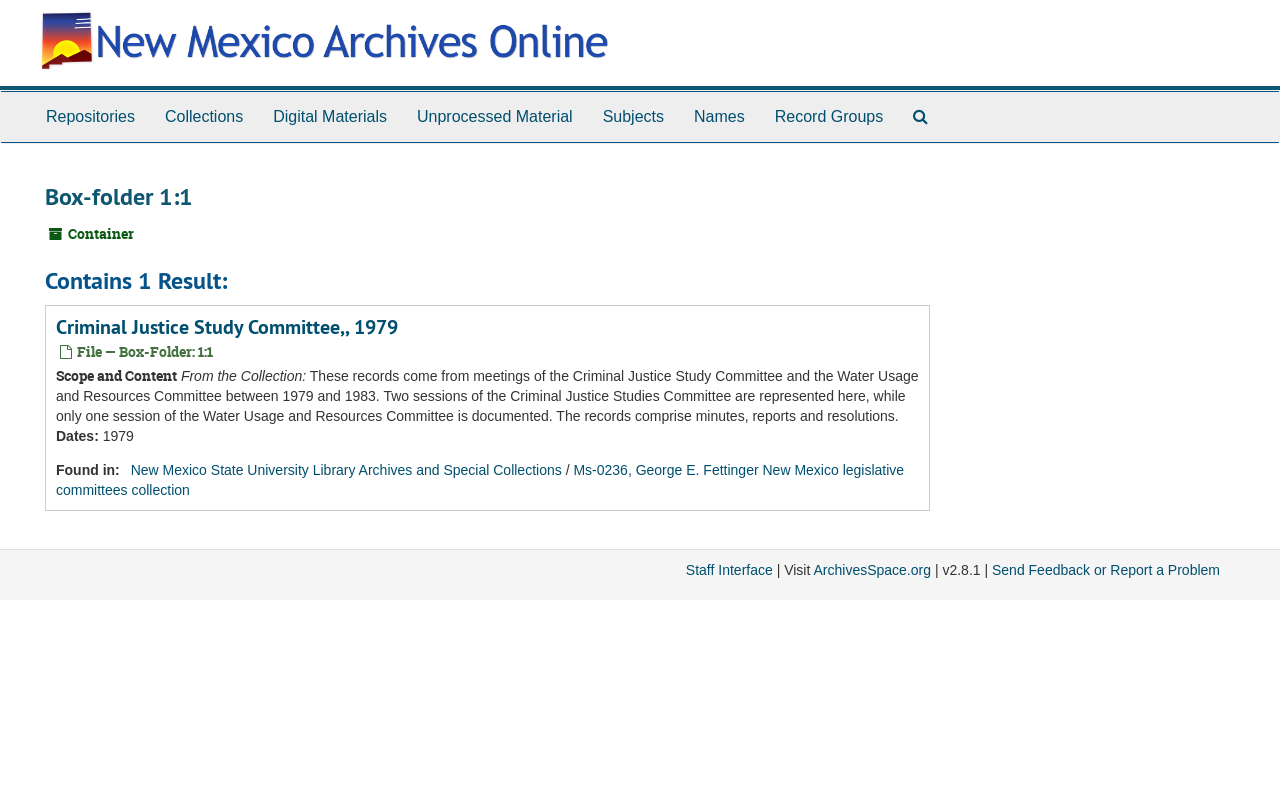Pinpoint the bounding box coordinates of the clickable element needed to complete the instruction: "Click on the NEWS link". The coordinates should be provided as four float numbers between 0 and 1: [left, top, right, bottom].

None